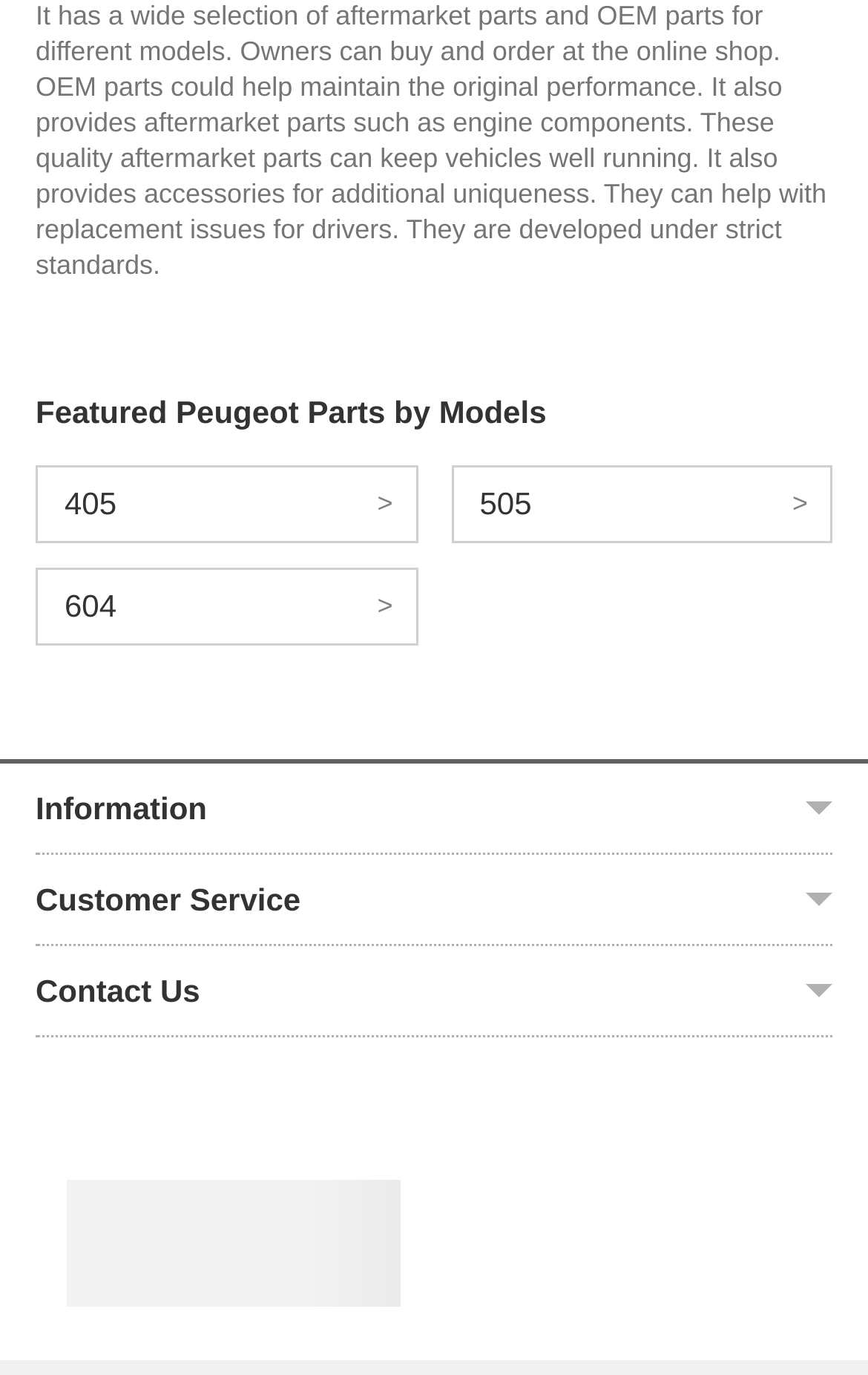Pinpoint the bounding box coordinates of the element that must be clicked to accomplish the following instruction: "Call customer service". The coordinates should be in the format of four float numbers between 0 and 1, i.e., [left, top, right, bottom].

[0.041, 0.889, 0.342, 0.911]